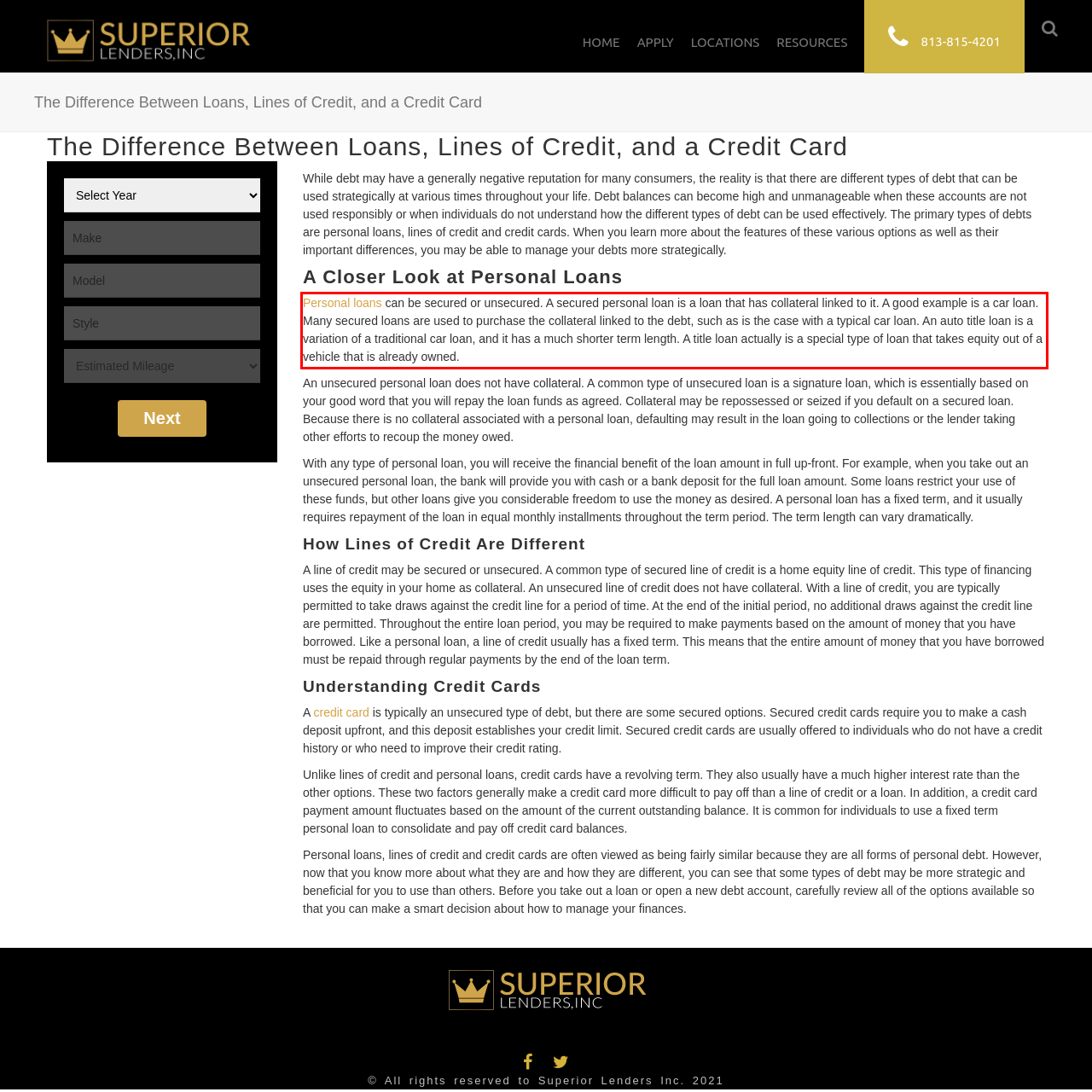Identify the red bounding box in the webpage screenshot and perform OCR to generate the text content enclosed.

Personal loans can be secured or unsecured. A secured personal loan is a loan that has collateral linked to it. A good example is a car loan. Many secured loans are used to purchase the collateral linked to the debt, such as is the case with a typical car loan. An auto title loan is a variation of a traditional car loan, and it has a much shorter term length. A title loan actually is a special type of loan that takes equity out of a vehicle that is already owned.